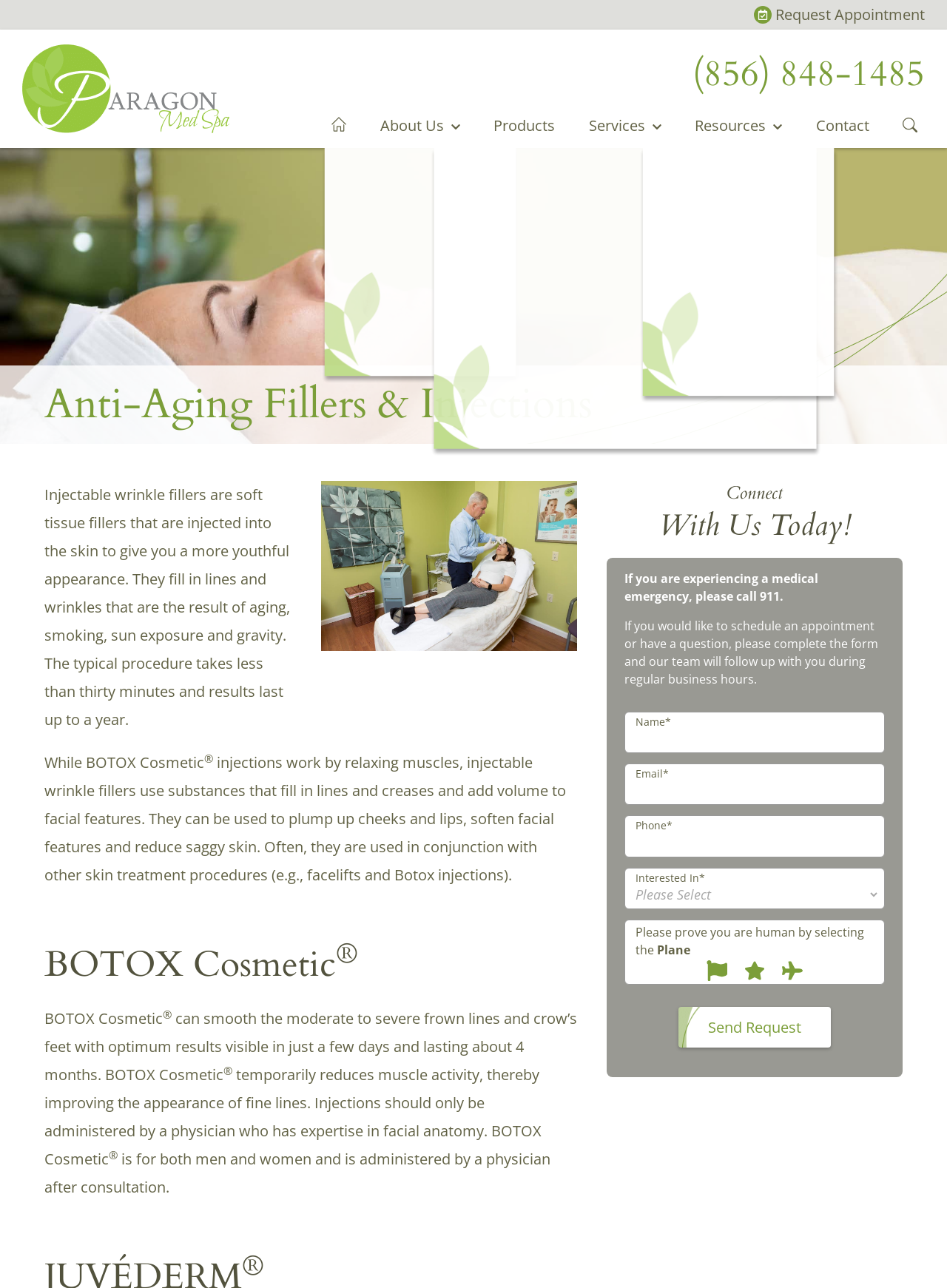Provide a short, one-word or phrase answer to the question below:
What is the name of the cosmetic treatment that temporarily reduces muscle activity?

BOTOX Cosmetic